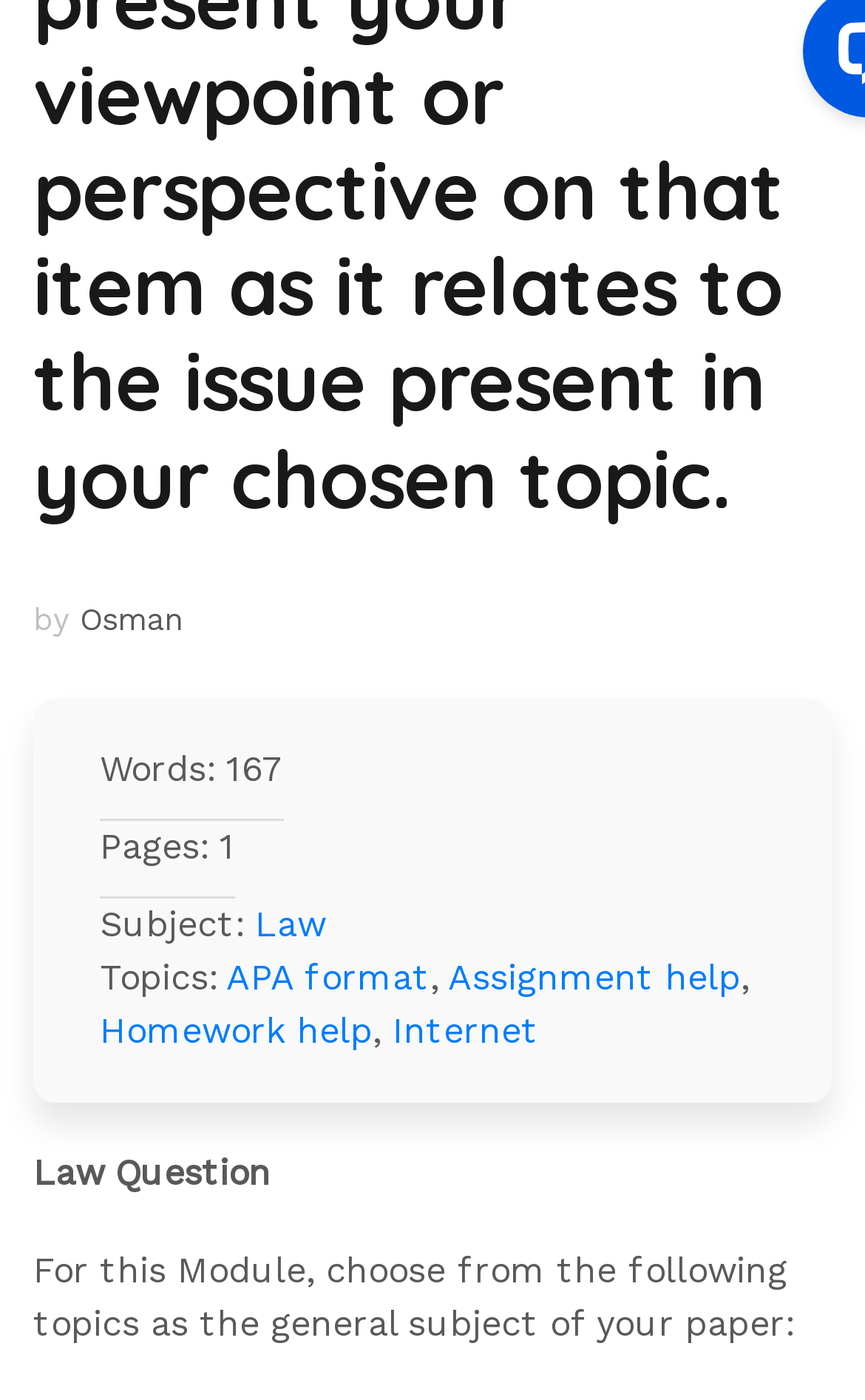Based on the image, provide a detailed response to the question:
How many pages does the content have?

The page count is specified in the top section of the webpage, where it says 'Pages: 1'.